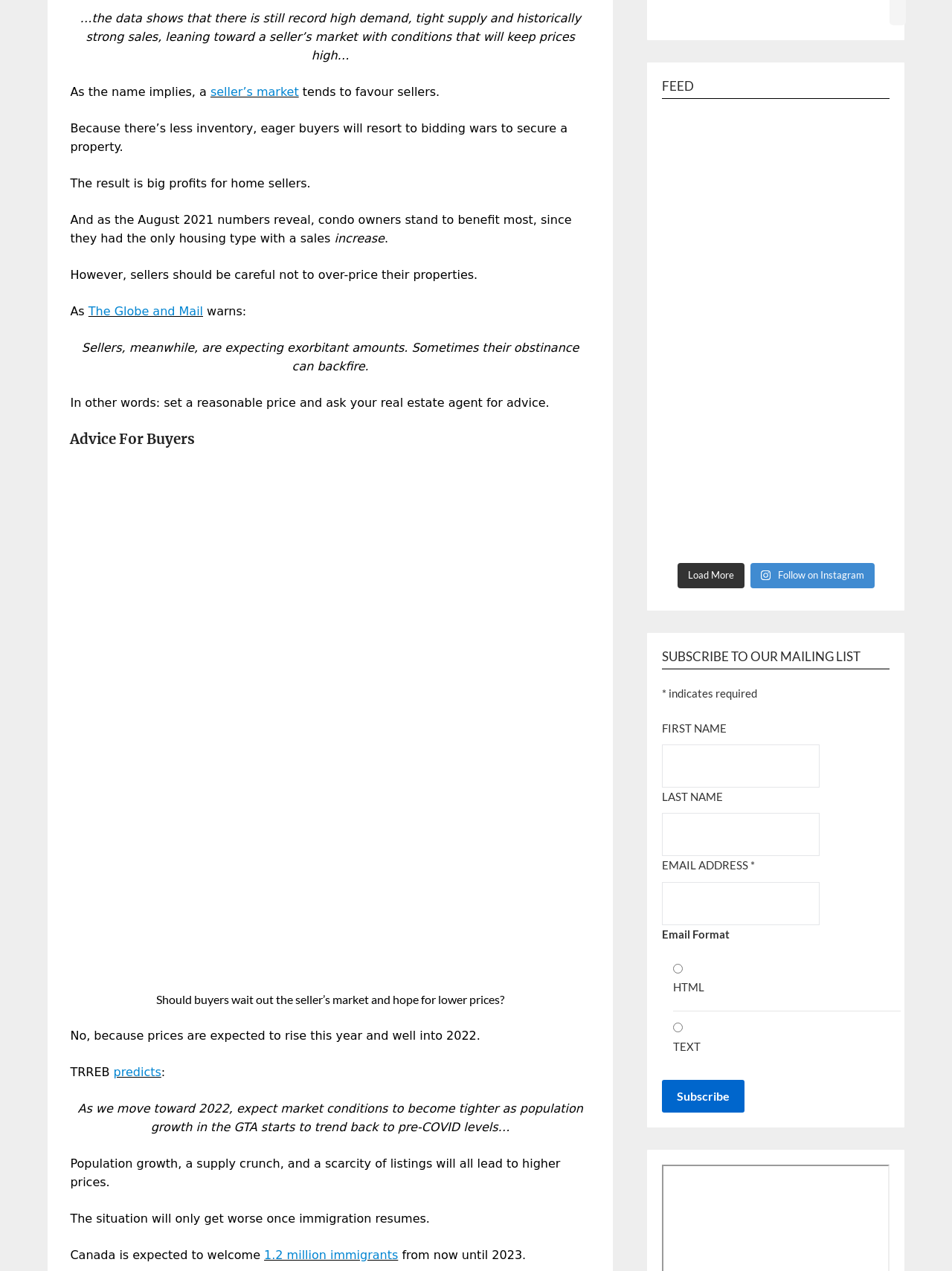Could you specify the bounding box coordinates for the clickable section to complete the following instruction: "Click on the 'May 2024 GTA Housing Market & June Interest Rate Cut' link"?

[0.696, 0.158, 0.77, 0.246]